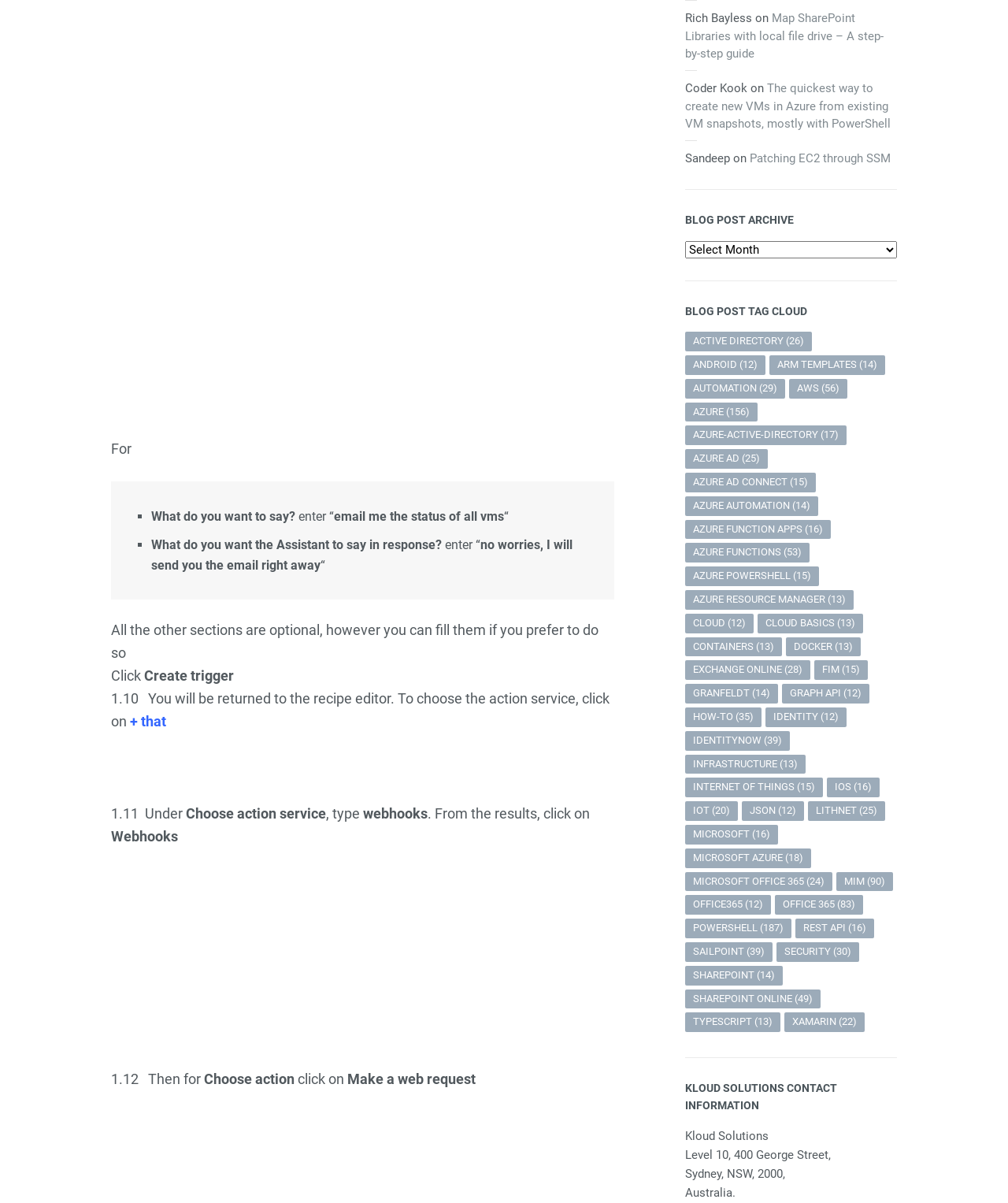Observe the image and answer the following question in detail: How many items are in the 'Azure' category?

The webpage has a link 'Azure (156 items)' which indicates that there are 156 items in the 'Azure' category.